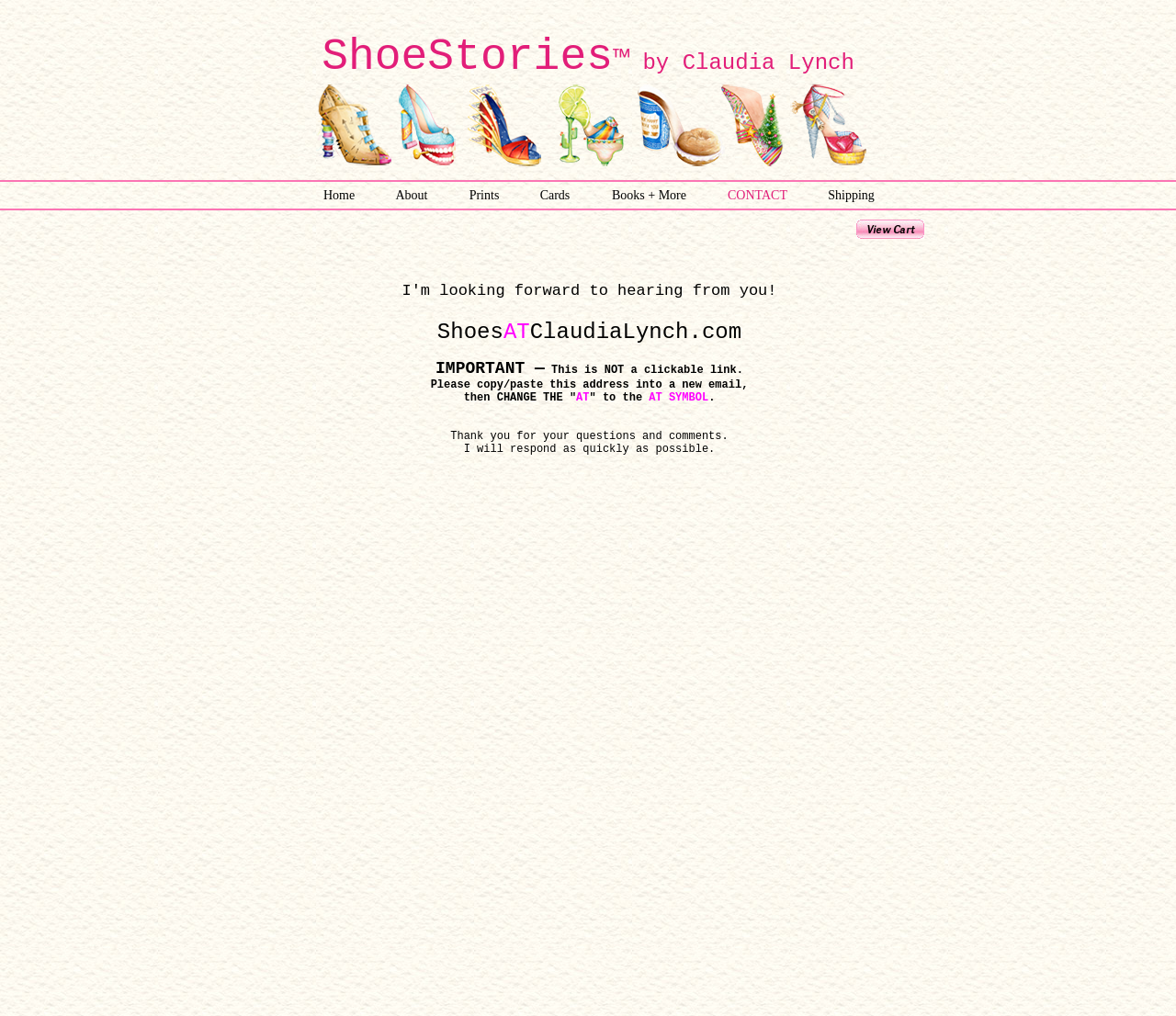What is the purpose of this webpage?
Provide an in-depth answer to the question, covering all aspects.

The purpose of this webpage is for contact as it provides information on how to reach out to the website owner, Claudia Lynch, and also has a note on how to send an email to her.